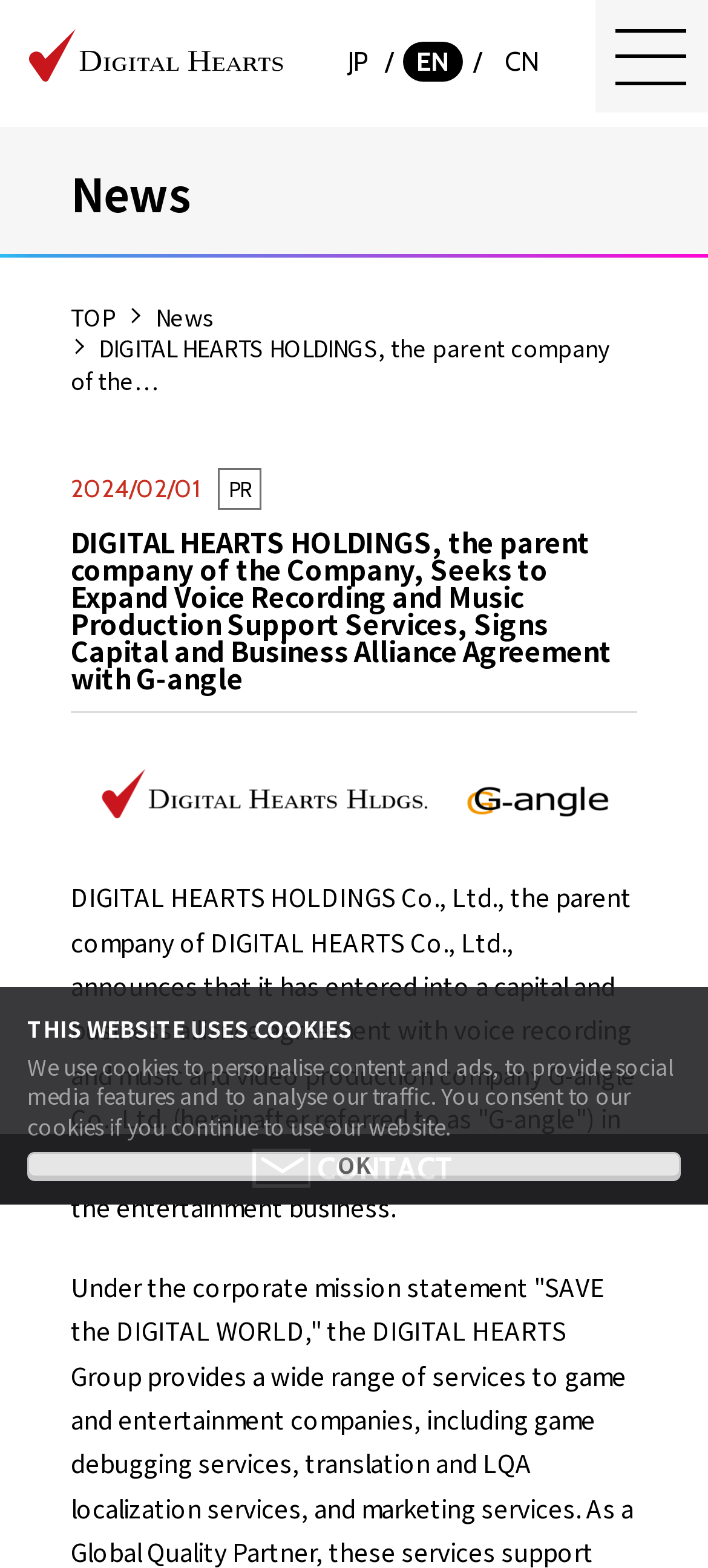Please identify the bounding box coordinates of the area that needs to be clicked to follow this instruction: "Click the menu button".

[0.87, 0.018, 0.97, 0.054]